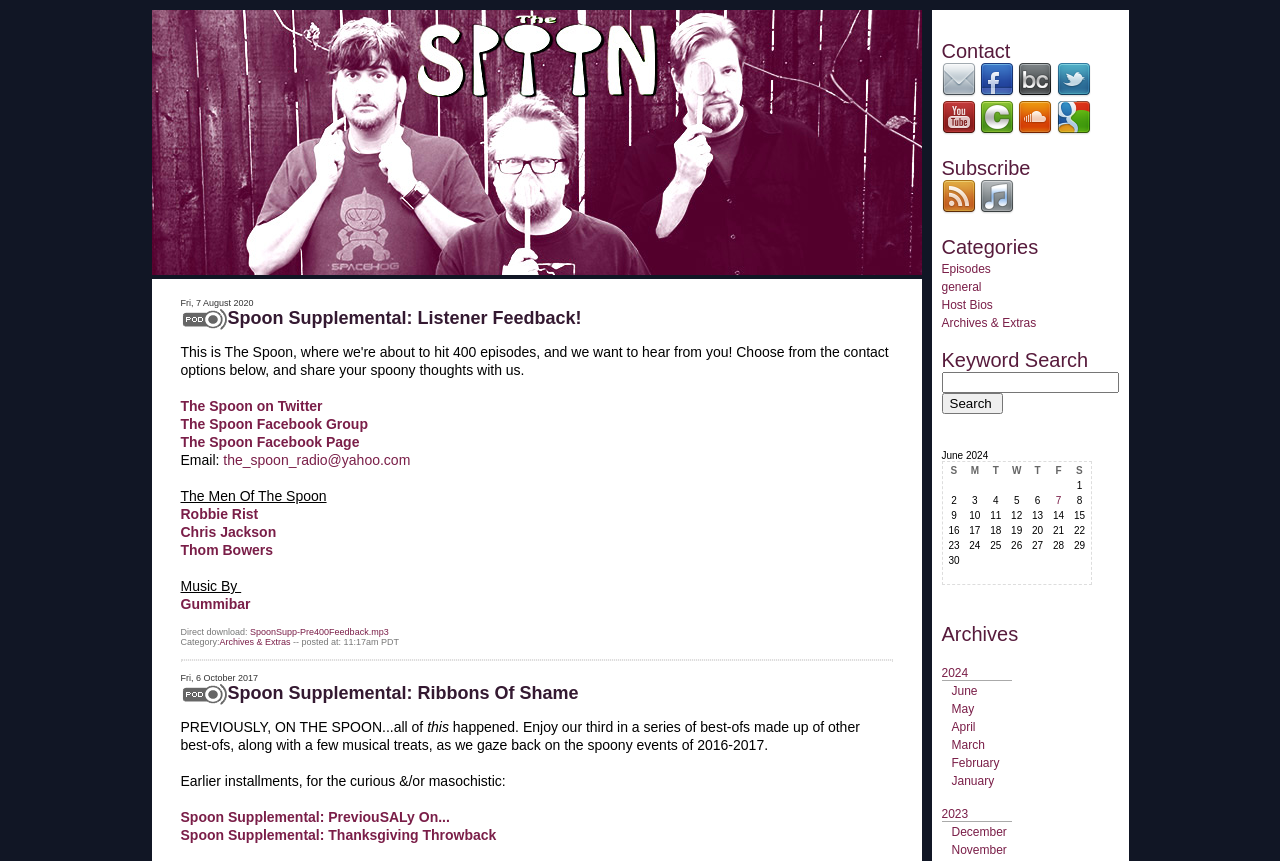Could you indicate the bounding box coordinates of the region to click in order to complete this instruction: "Search for keywords".

[0.736, 0.432, 0.874, 0.456]